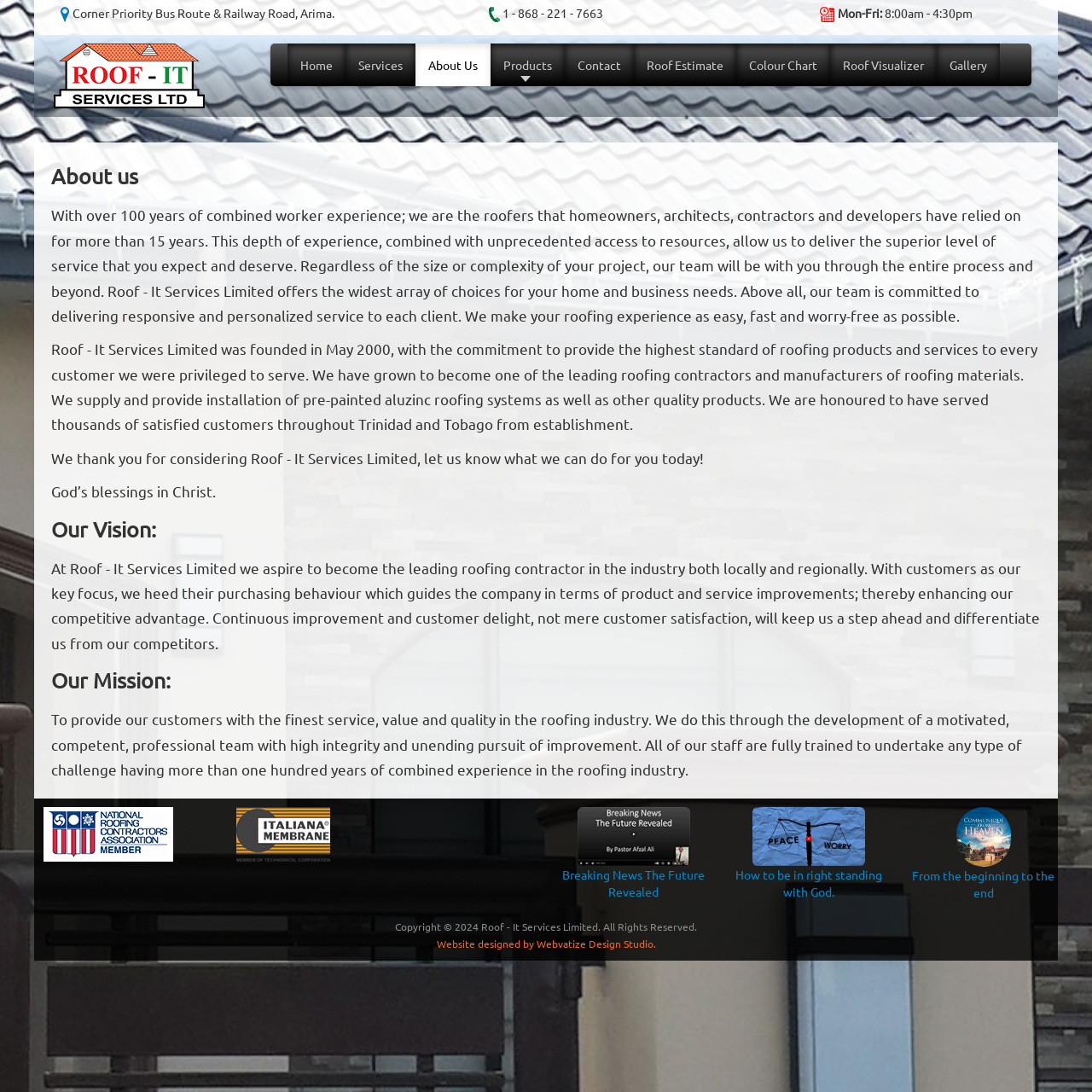Utilize the details in the image to thoroughly answer the following question: How many years of combined experience do the workers at Roof - It Services Limited have?

I found the answer by looking at the static text element that mentions the company's experience, which states that the workers have over 100 years of combined experience.